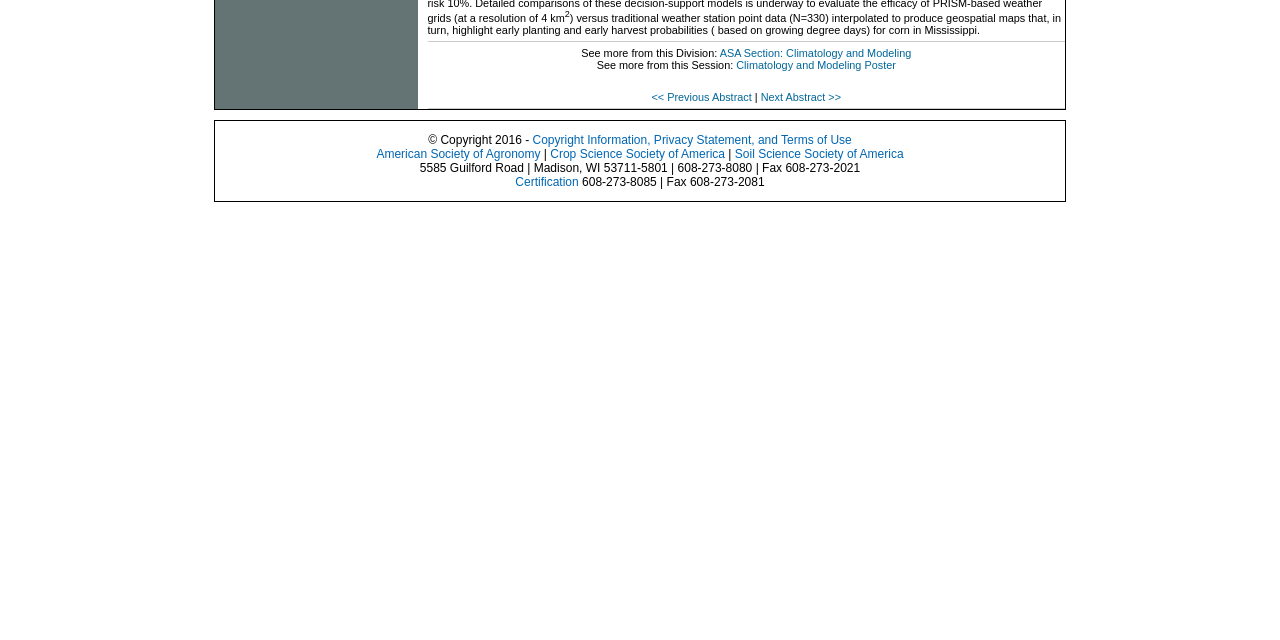Given the element description Blog, predict the bounding box coordinates for the UI element in the webpage screenshot. The format should be (top-left x, top-left y, bottom-right x, bottom-right y), and the values should be between 0 and 1.

None